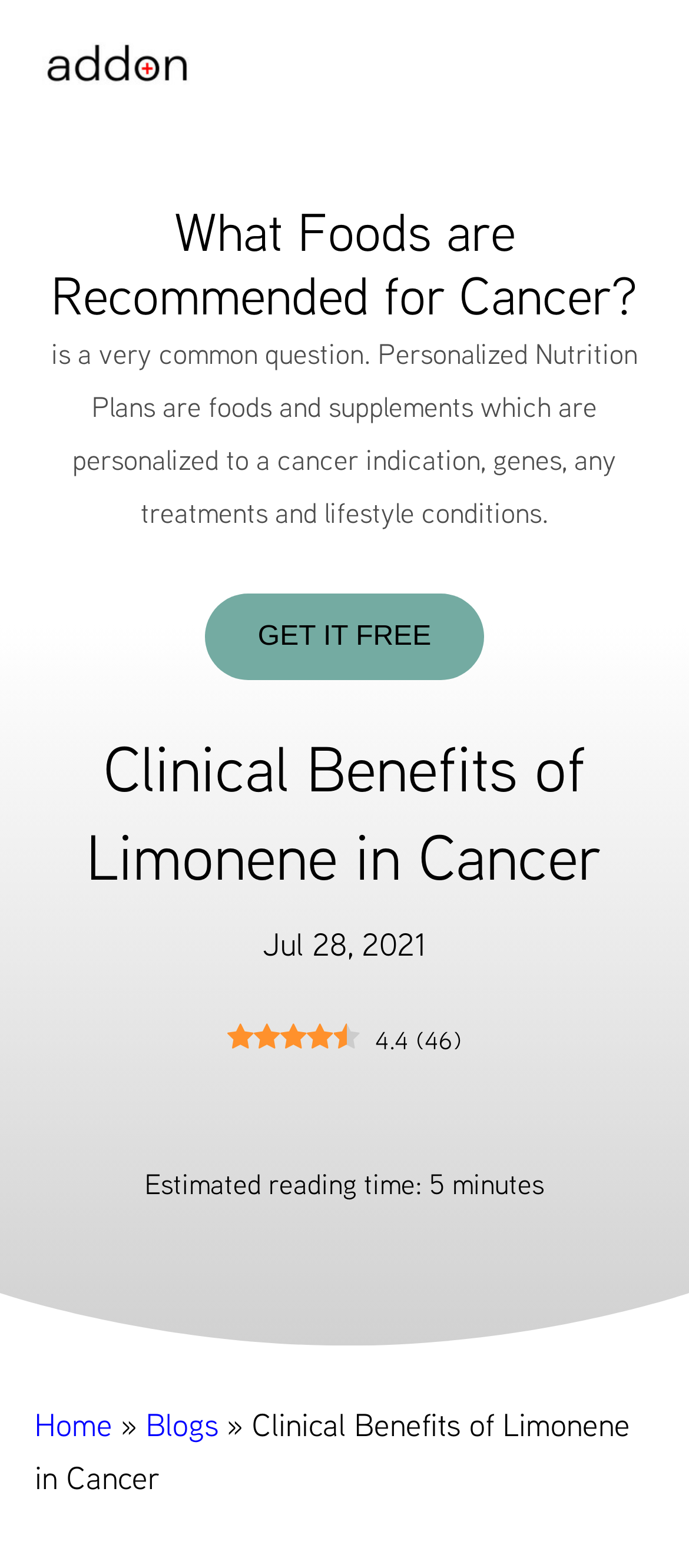Please analyze the image and give a detailed answer to the question:
What is the date of this article?

The date of the article is mentioned in the webpage as 'Jul 28, 2021', which indicates when the article was published or updated.